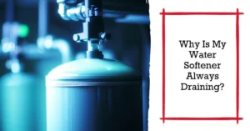Refer to the screenshot and give an in-depth answer to this question: What is the purpose of the text box in the image?

The striking text box on the right side of the image, 'Why Is My Water Softener Always Draining?', suggests that the accompanying content will focus on troubleshooting common problems related to water softeners, enticing viewers to learn about potential issues and solutions.